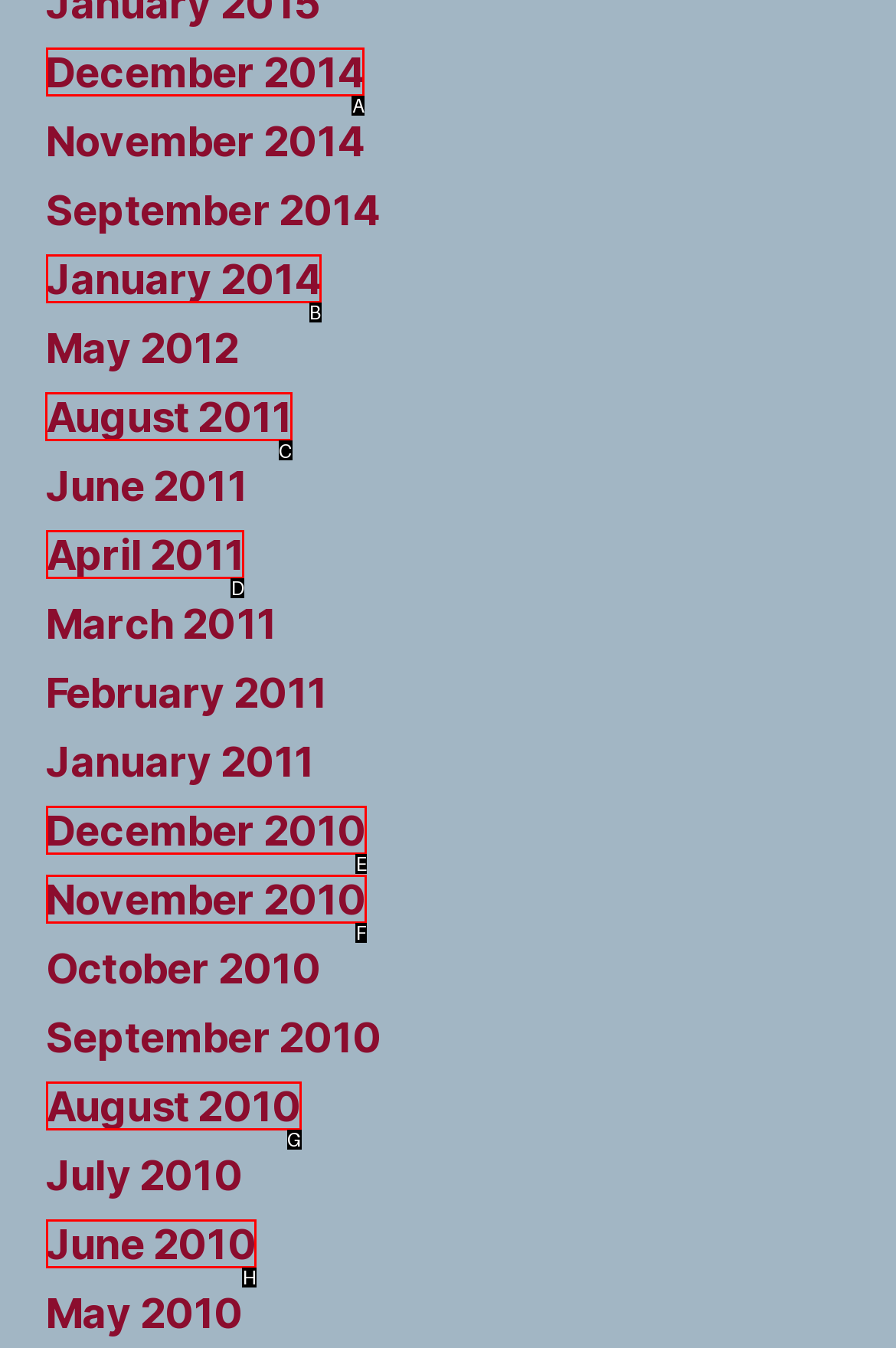Identify which HTML element to click to fulfill the following task: view August 2011. Provide your response using the letter of the correct choice.

C